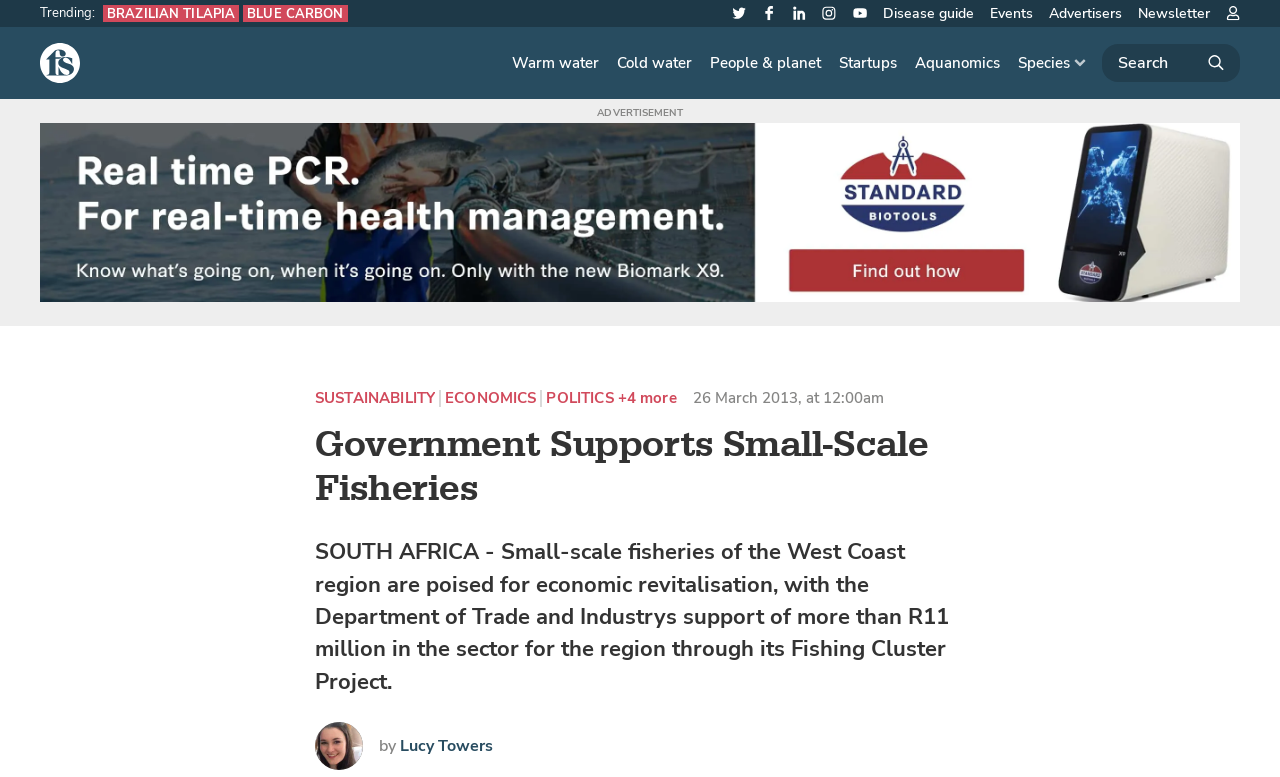What is the date of the main article?
Please provide a single word or phrase as the answer based on the screenshot.

26 March 2013